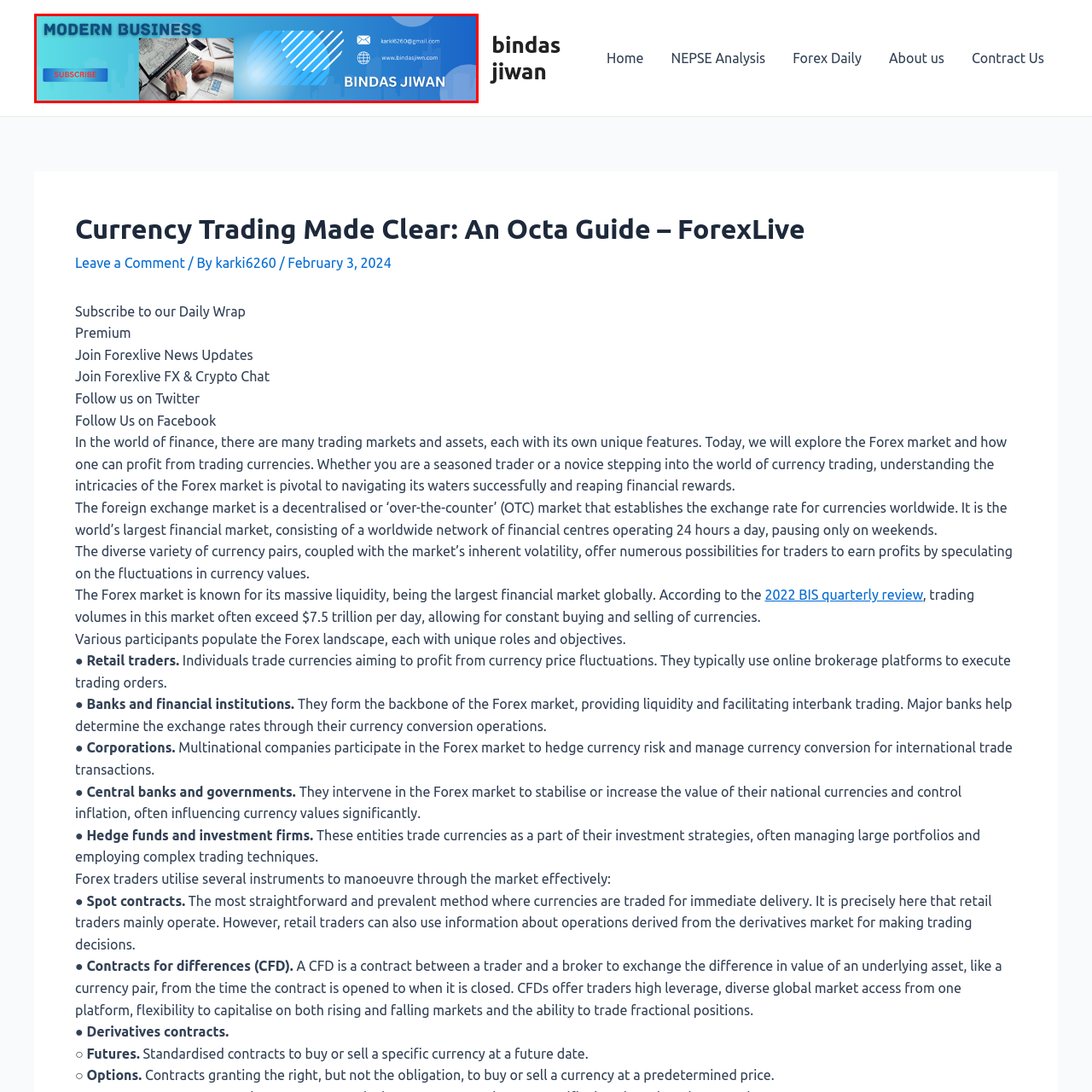Please review the portion of the image contained within the red boundary and provide a detailed answer to the subsequent question, referencing the image: What type of setup is showcased in the image?

The caption describes the image as featuring a 'professional desktop setup, with a person's hands on a laptop keyboard, accompanied by documents and charts', indicating that the setup is a professional workspace with a laptop and office materials.